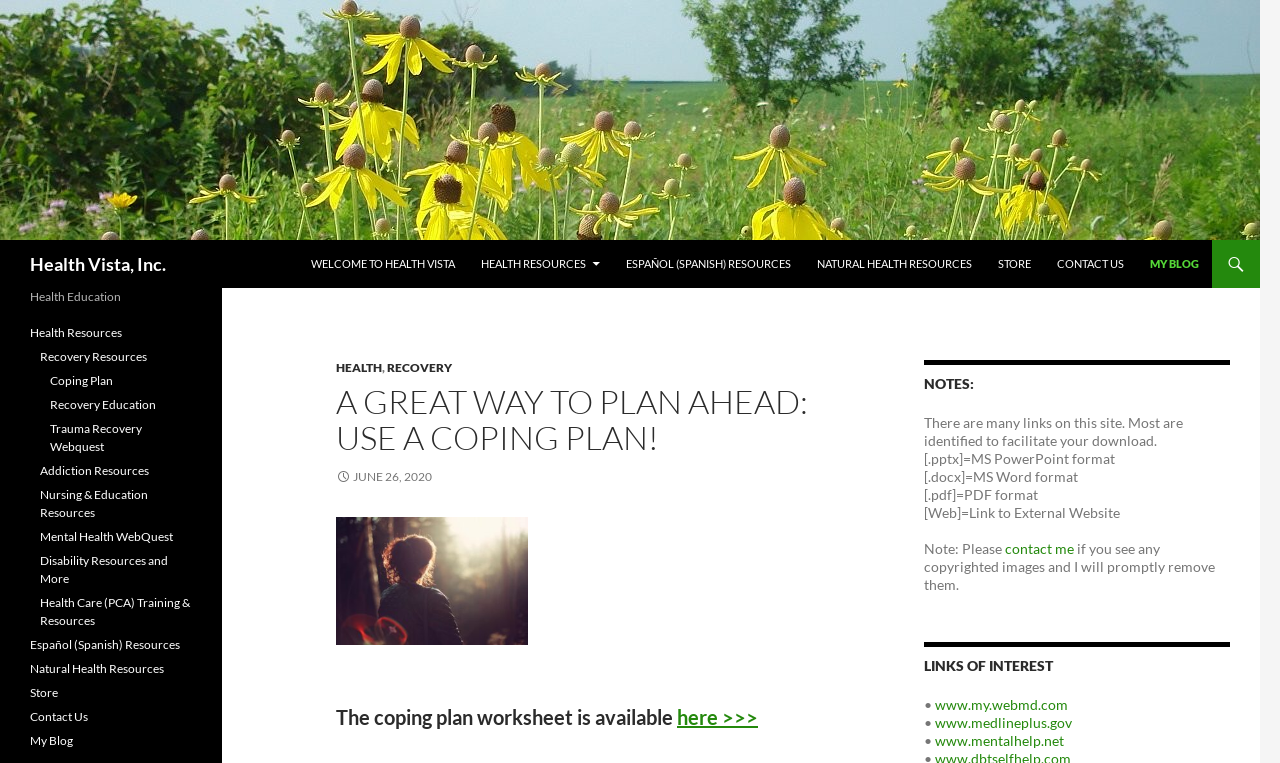Extract the main heading from the webpage content.

Health Vista, Inc.